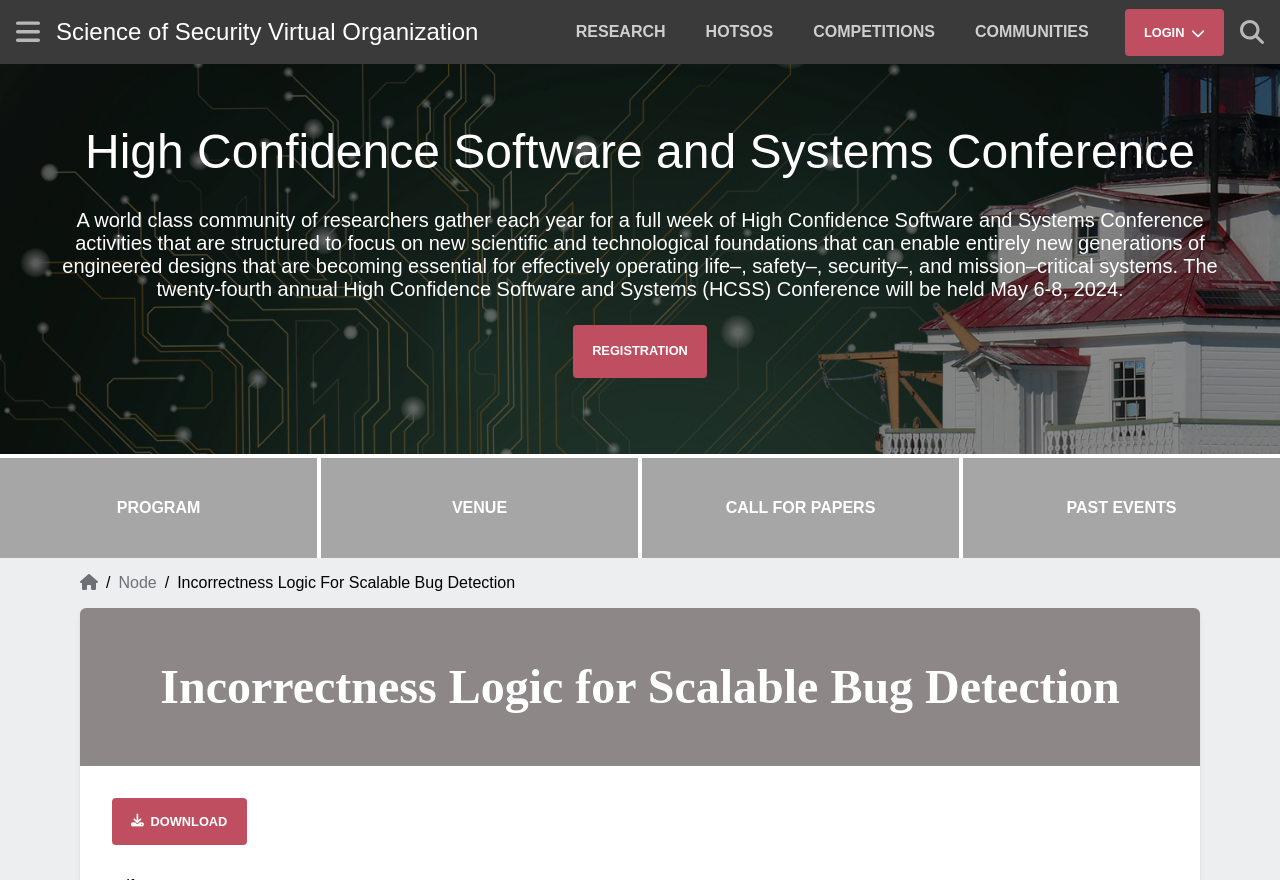Give a concise answer using only one word or phrase for this question:
What is the name of the conference?

High Confidence Software and Systems Conference